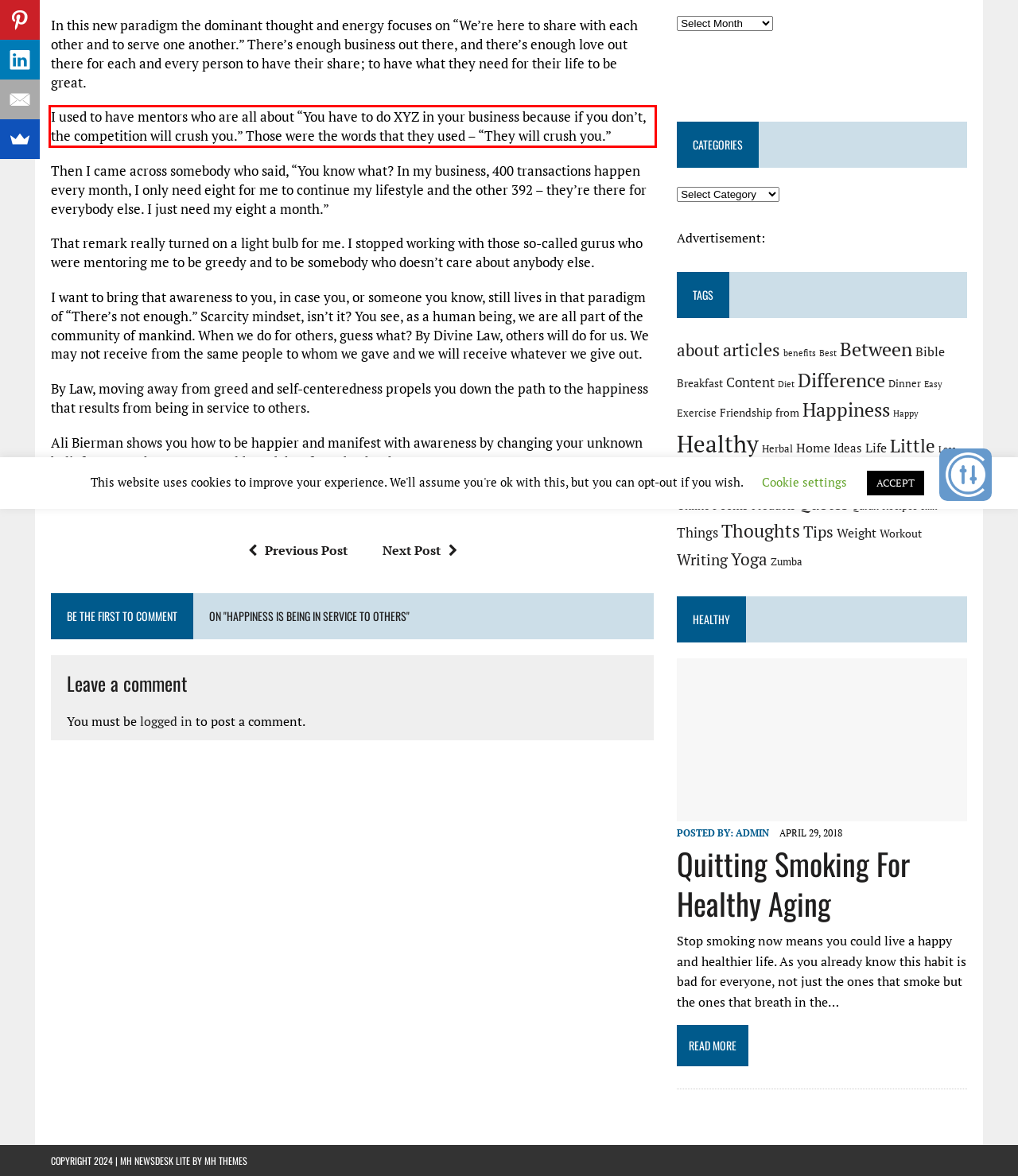You are given a screenshot showing a webpage with a red bounding box. Perform OCR to capture the text within the red bounding box.

I used to have mentors who are all about “You have to do XYZ in your business because if you don’t, the competition will crush you.” Those were the words that they used – “They will crush you.”